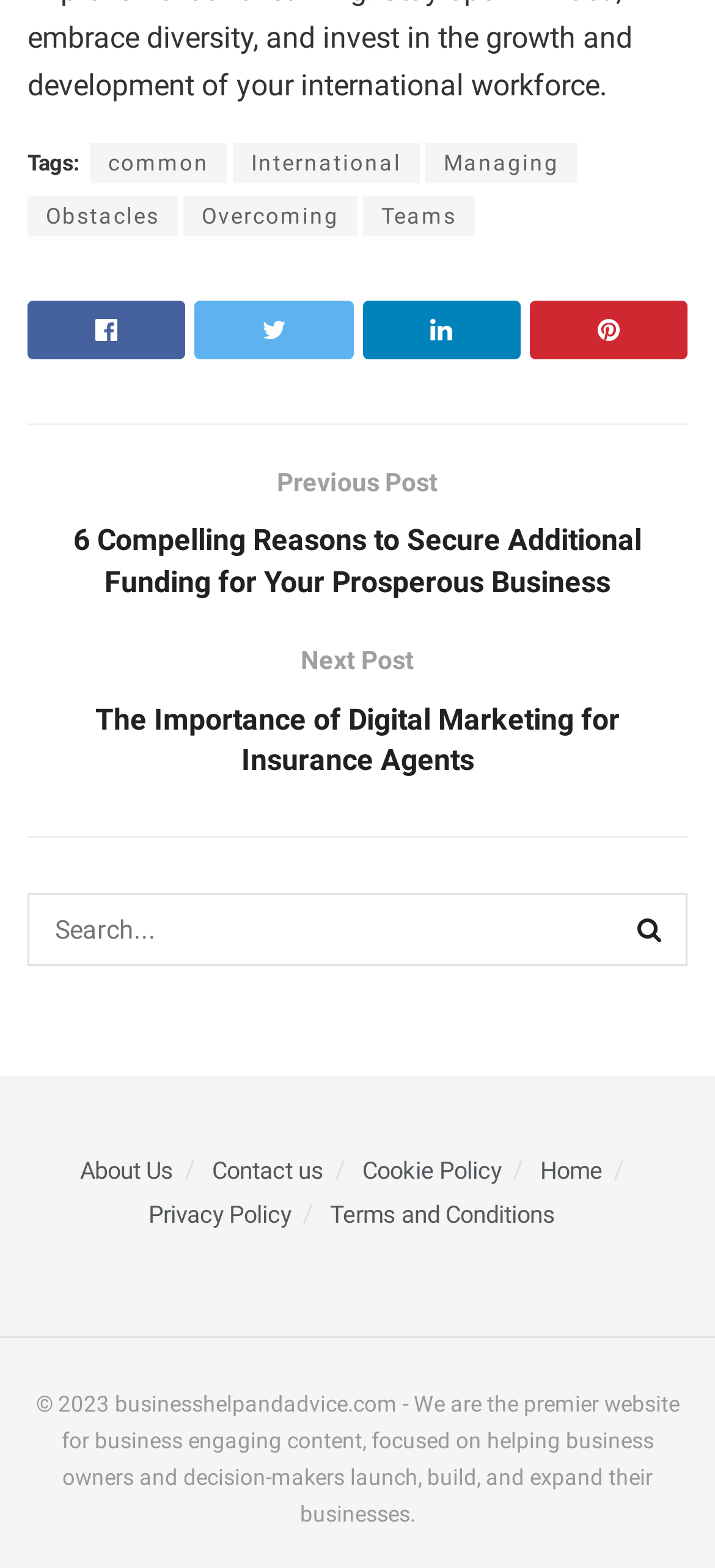Provide the bounding box coordinates for the area that should be clicked to complete the instruction: "Search for a topic".

[0.038, 0.57, 0.962, 0.617]